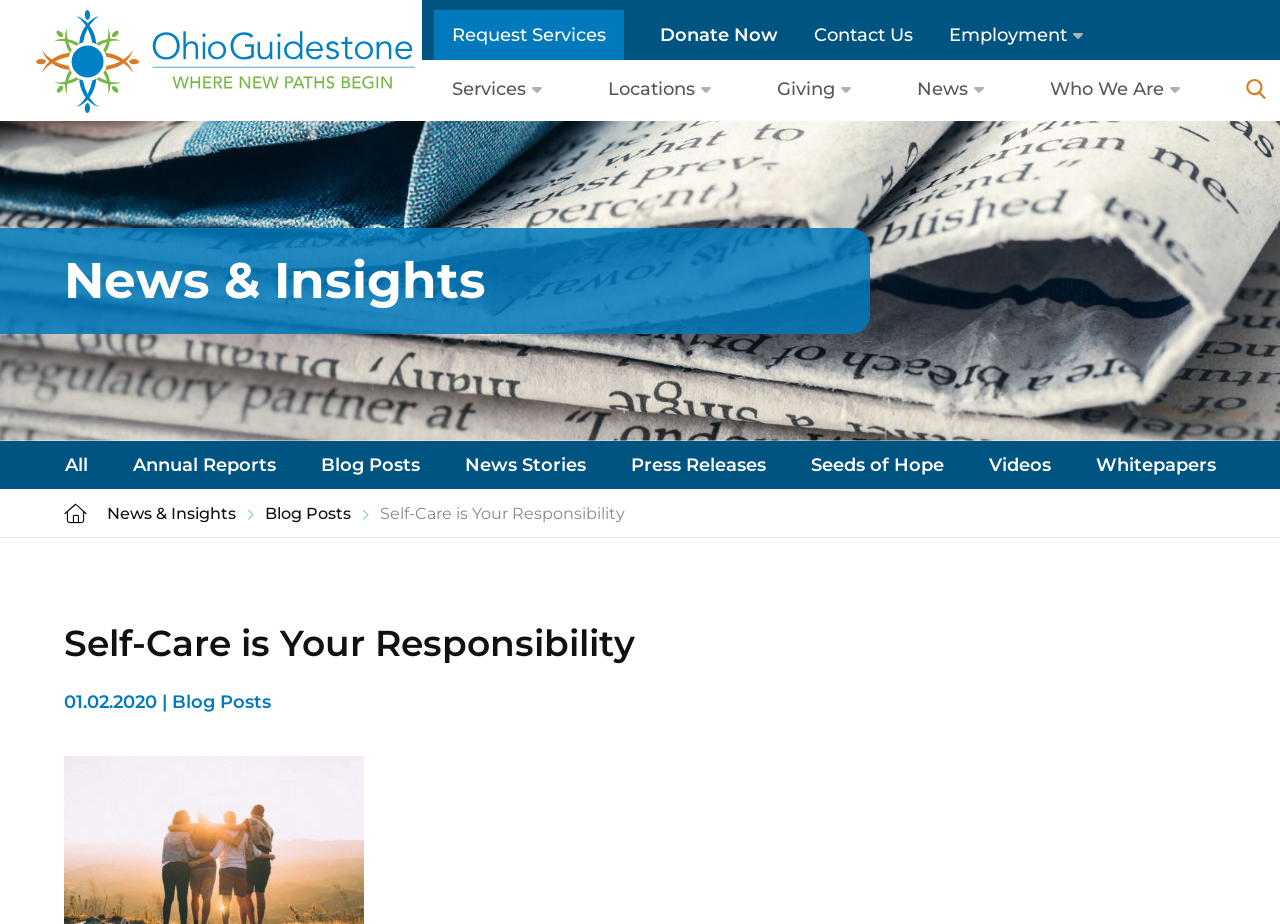What is the date of the blog post?
With the help of the image, please provide a detailed response to the question.

I looked at the time element and found the date of the blog post is '01.02.2020'.